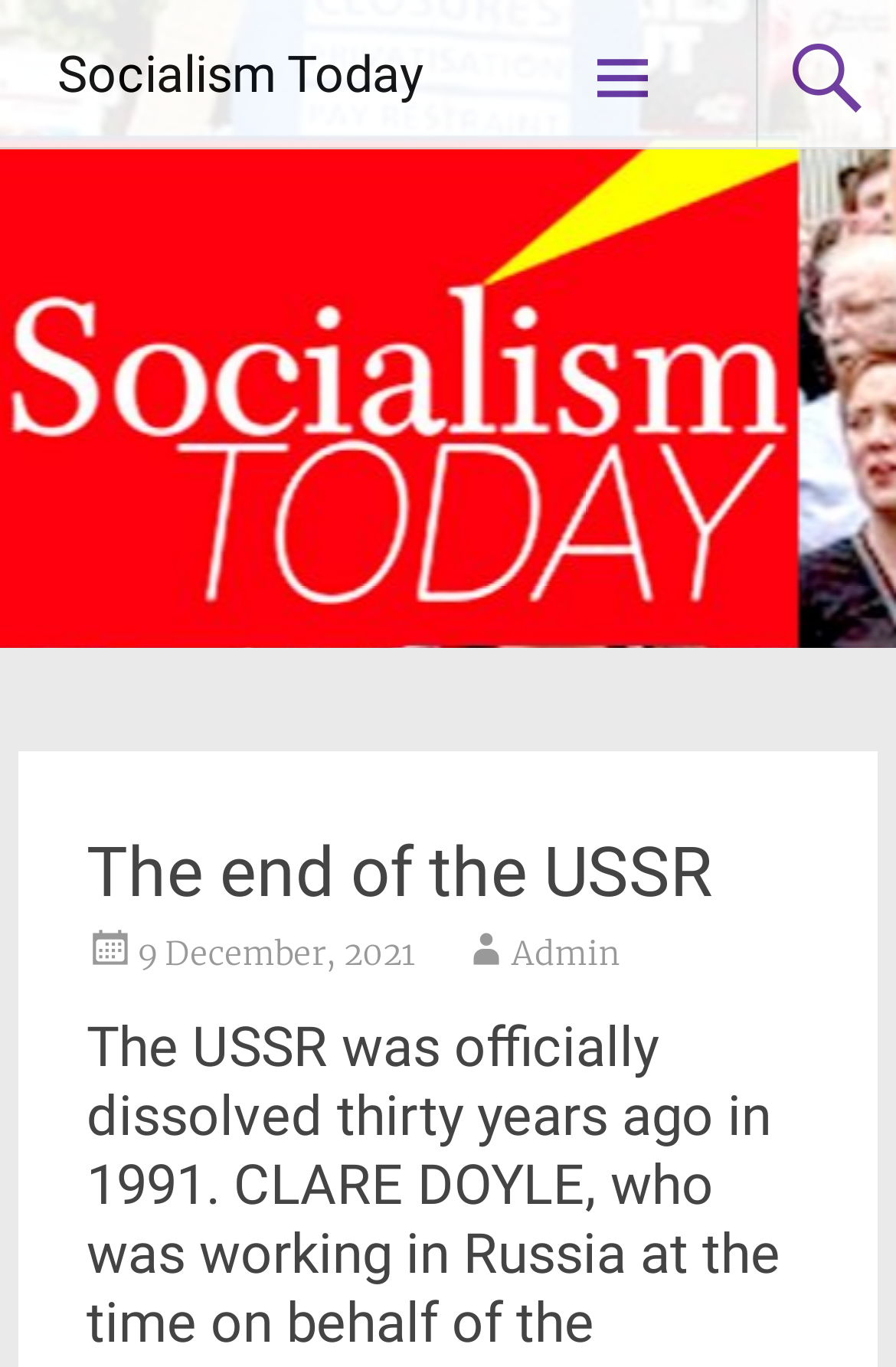What is the category of the webpage?
From the image, respond using a single word or phrase.

Socialism Today